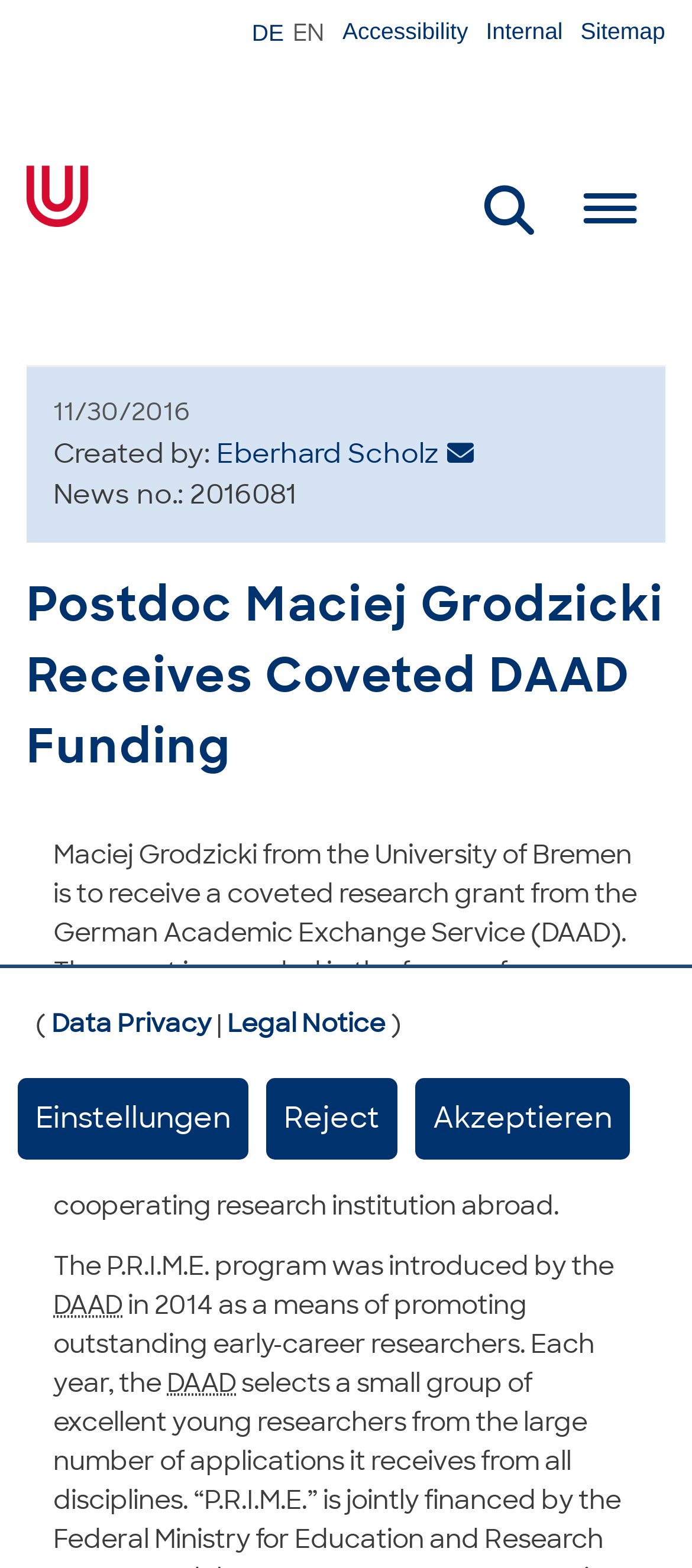Kindly respond to the following question with a single word or a brief phrase: 
What is the name of the postdoc who received the DAAD funding?

Maciej Grodzicki